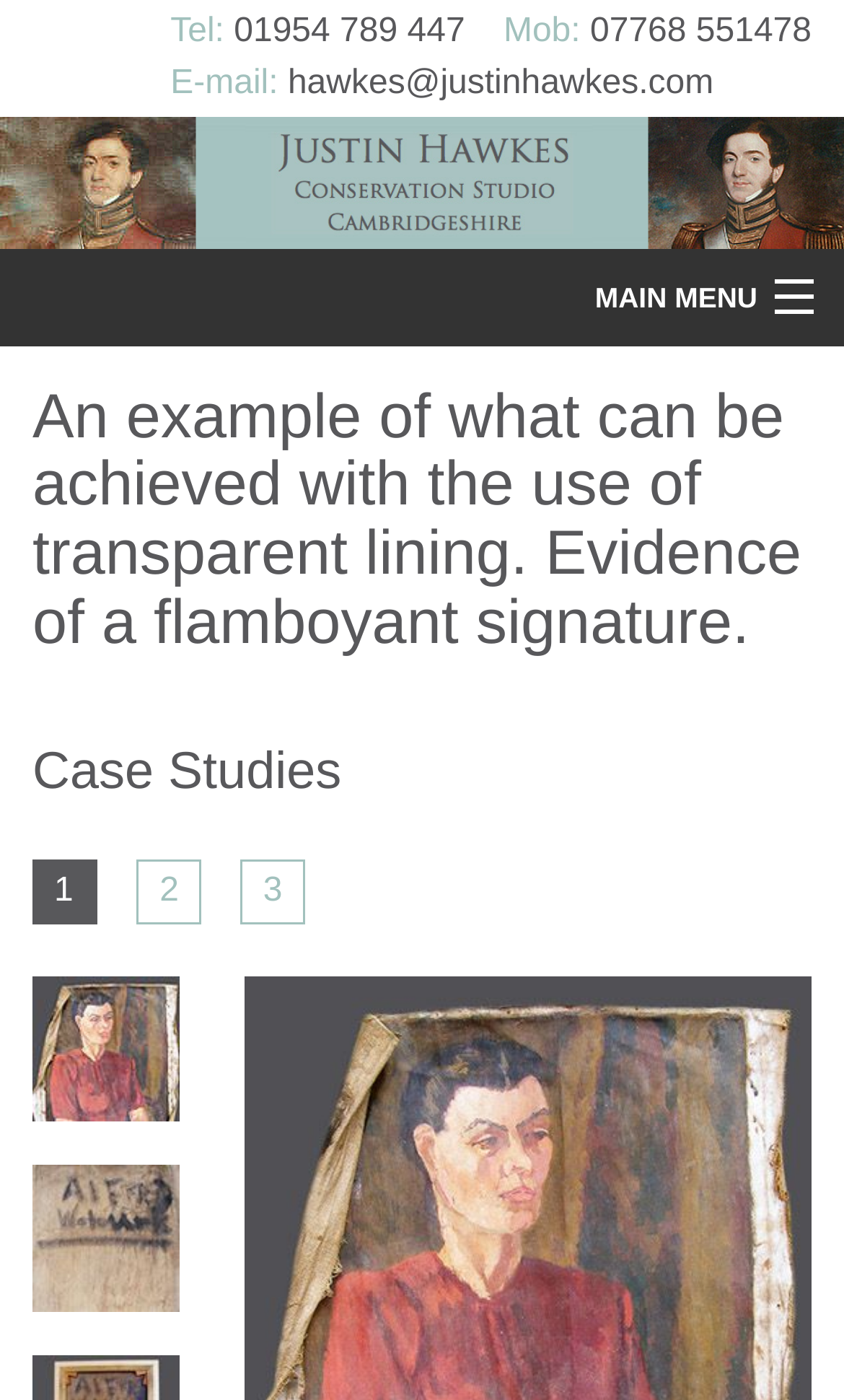Identify the bounding box coordinates for the region to click in order to carry out this instruction: "View the 'gallery example 1' image". Provide the coordinates using four float numbers between 0 and 1, formatted as [left, top, right, bottom].

[0.038, 0.697, 0.212, 0.801]